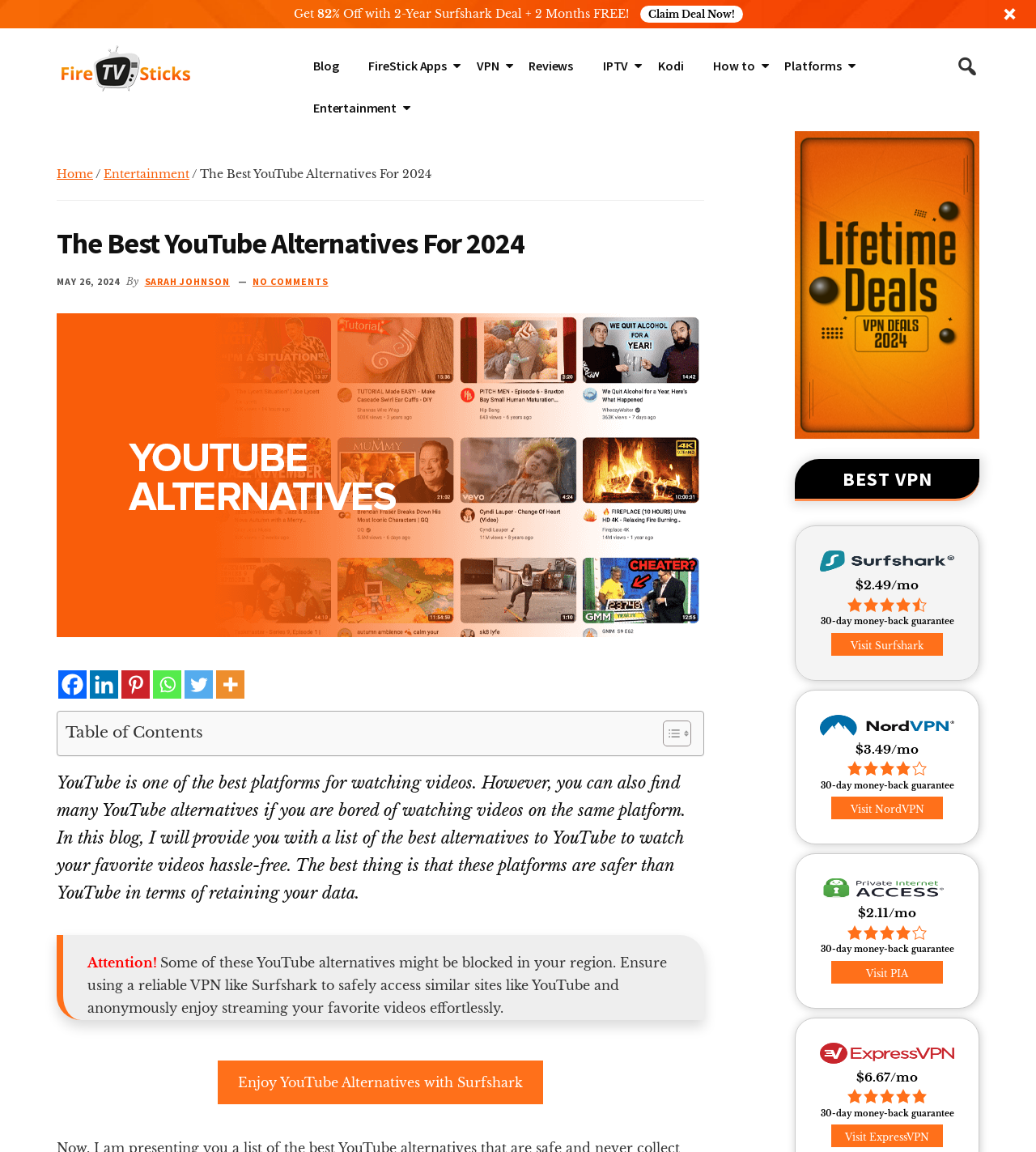Locate the bounding box coordinates of the clickable area to execute the instruction: "Visit 'FireTVSticks'". Provide the coordinates as four float numbers between 0 and 1, represented as [left, top, right, bottom].

[0.055, 0.069, 0.219, 0.083]